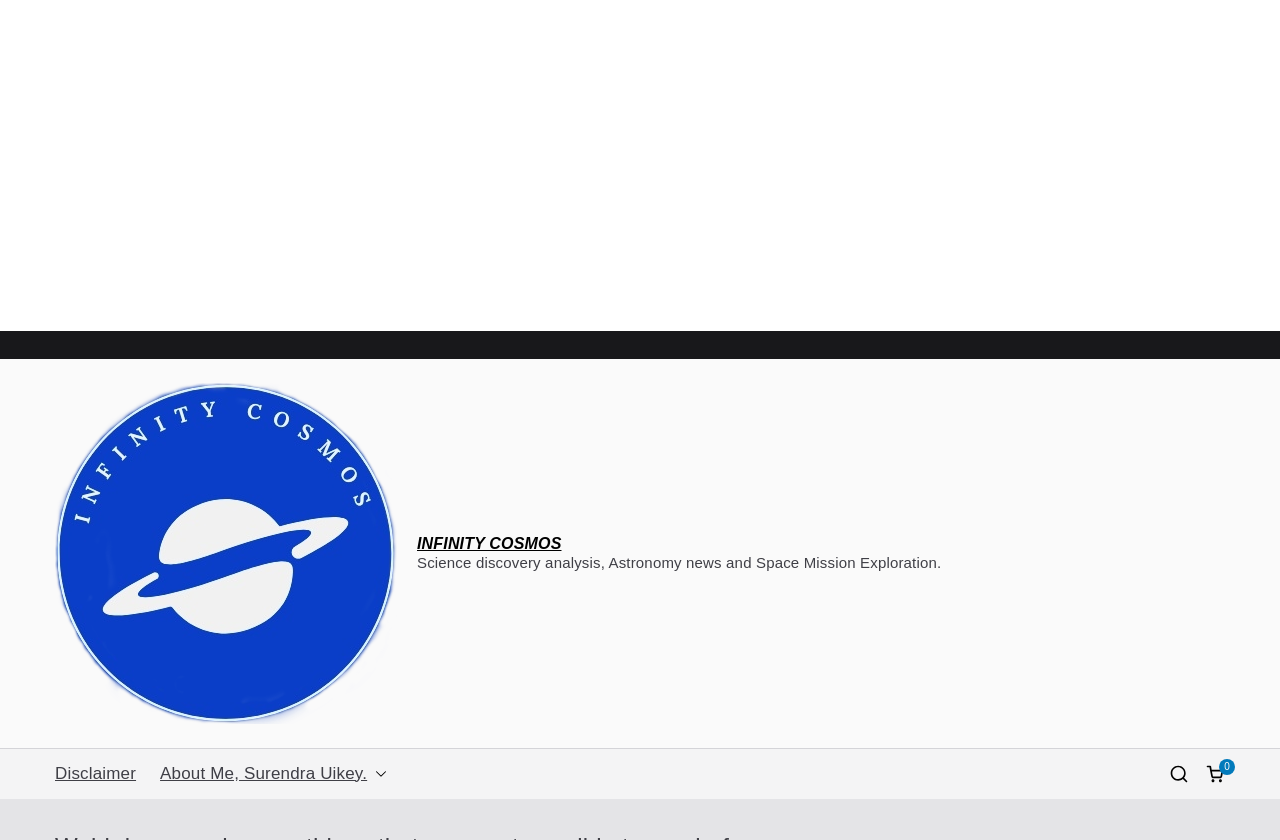What is the theme of the website's content?
Based on the visual content, answer with a single word or a brief phrase.

Space and Discovery